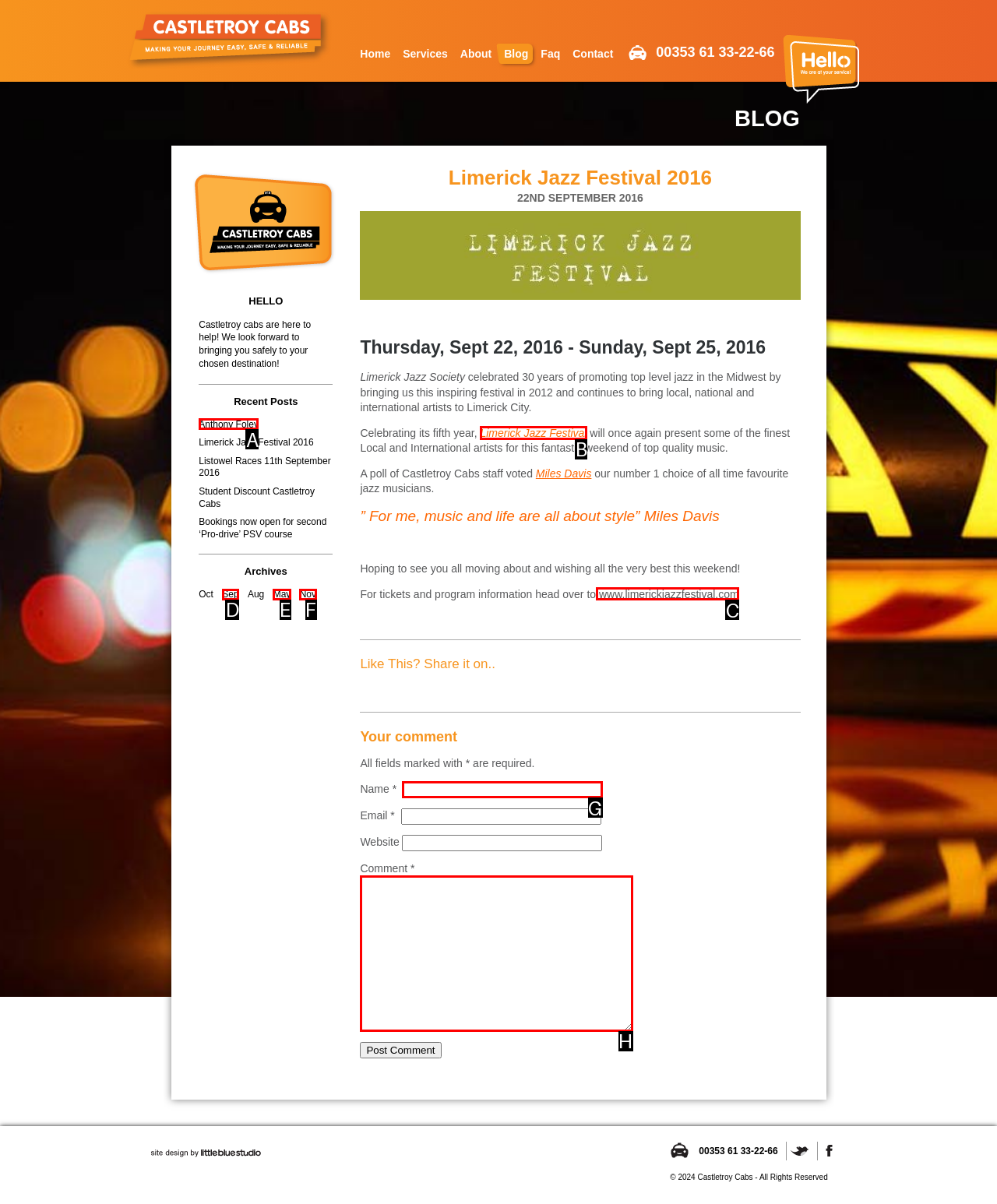Identify the correct UI element to click to follow this instruction: Visit the 'Limerick Jazz Festival' website
Respond with the letter of the appropriate choice from the displayed options.

B